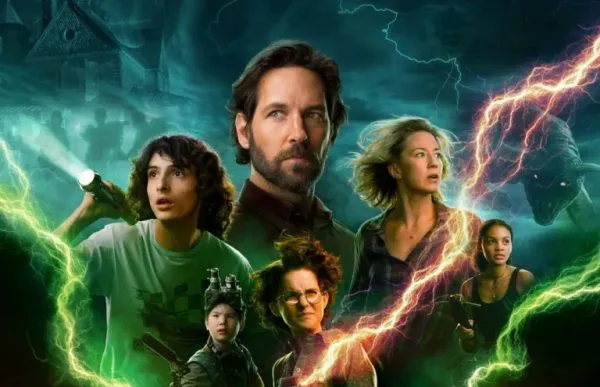What color is the lightning in the background?
Use the information from the screenshot to give a comprehensive response to the question.

The caption describes the background as charged with supernatural energy, accentuated by vibrant green lightning, which directly answers the question about the color of the lightning.